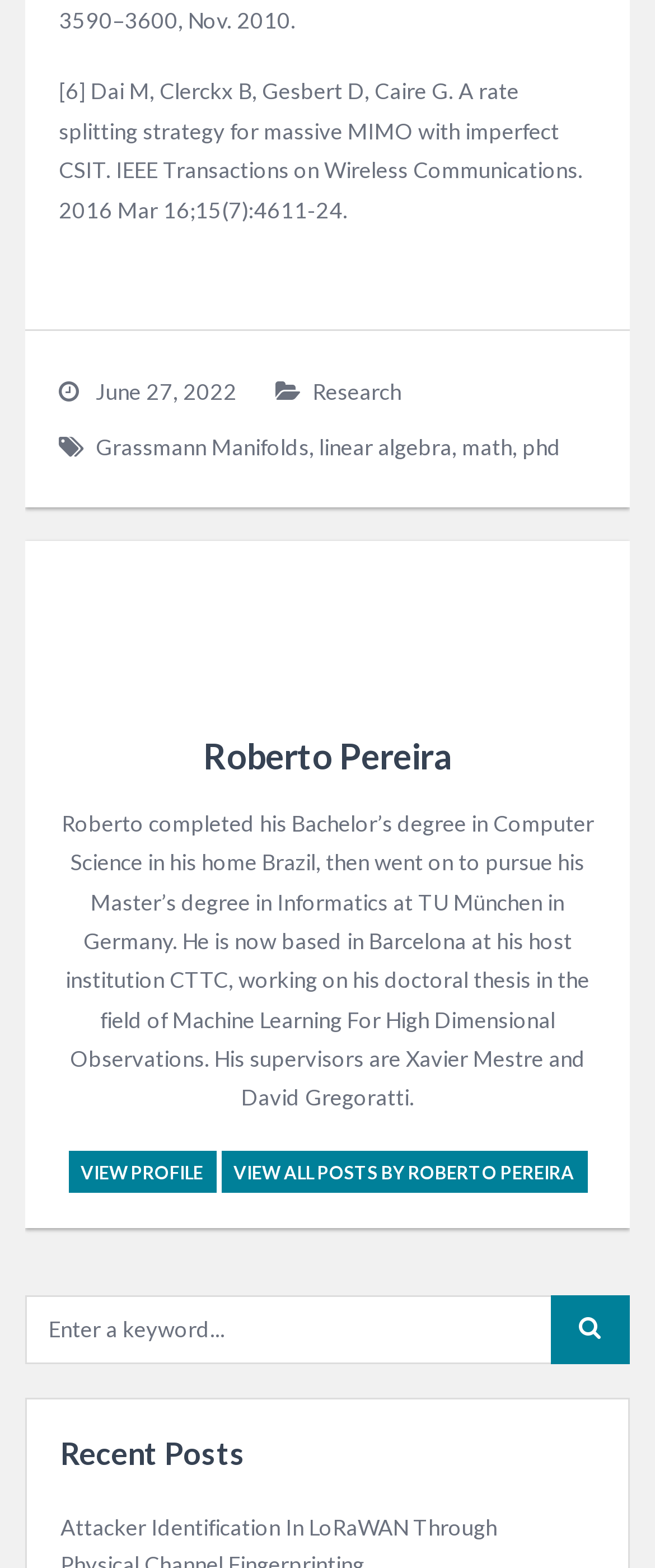Given the element description "alt="Avatar photo"" in the screenshot, predict the bounding box coordinates of that UI element.

[0.09, 0.366, 0.91, 0.452]